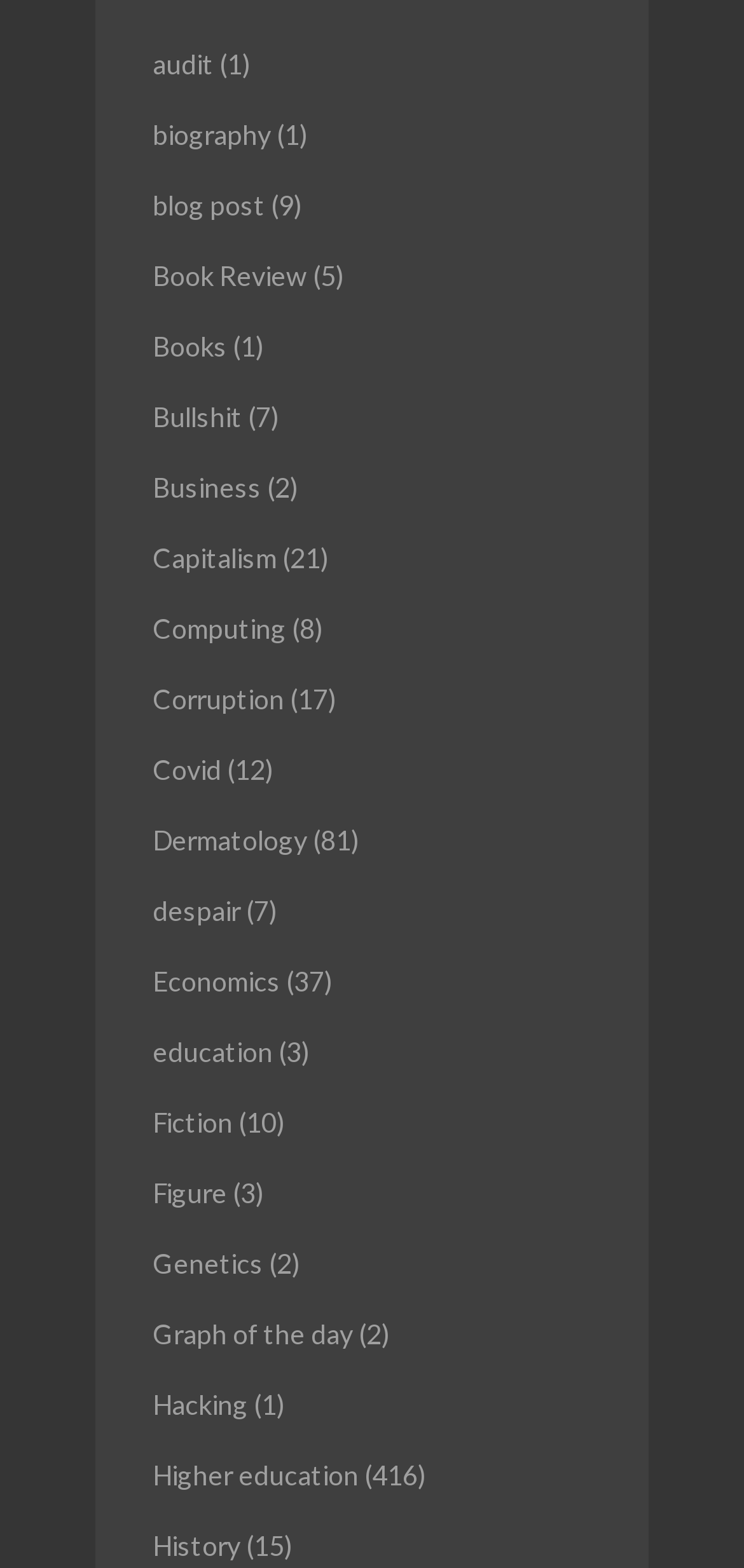Could you find the bounding box coordinates of the clickable area to complete this instruction: "explore Book Review"?

[0.205, 0.165, 0.413, 0.186]